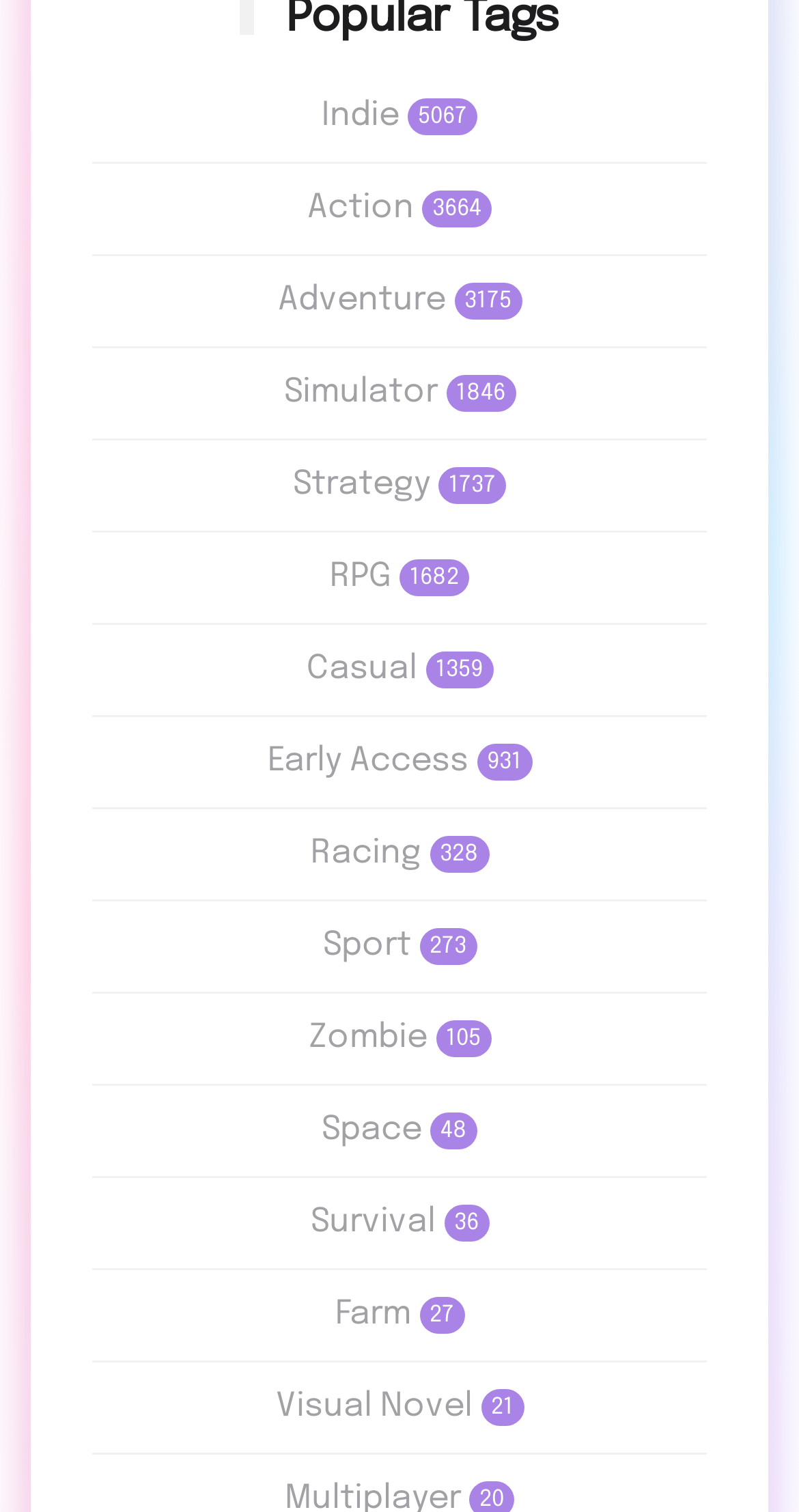Locate the bounding box coordinates of the region to be clicked to comply with the following instruction: "Explore Action games". The coordinates must be four float numbers between 0 and 1, in the form [left, top, right, bottom].

[0.385, 0.126, 0.615, 0.149]